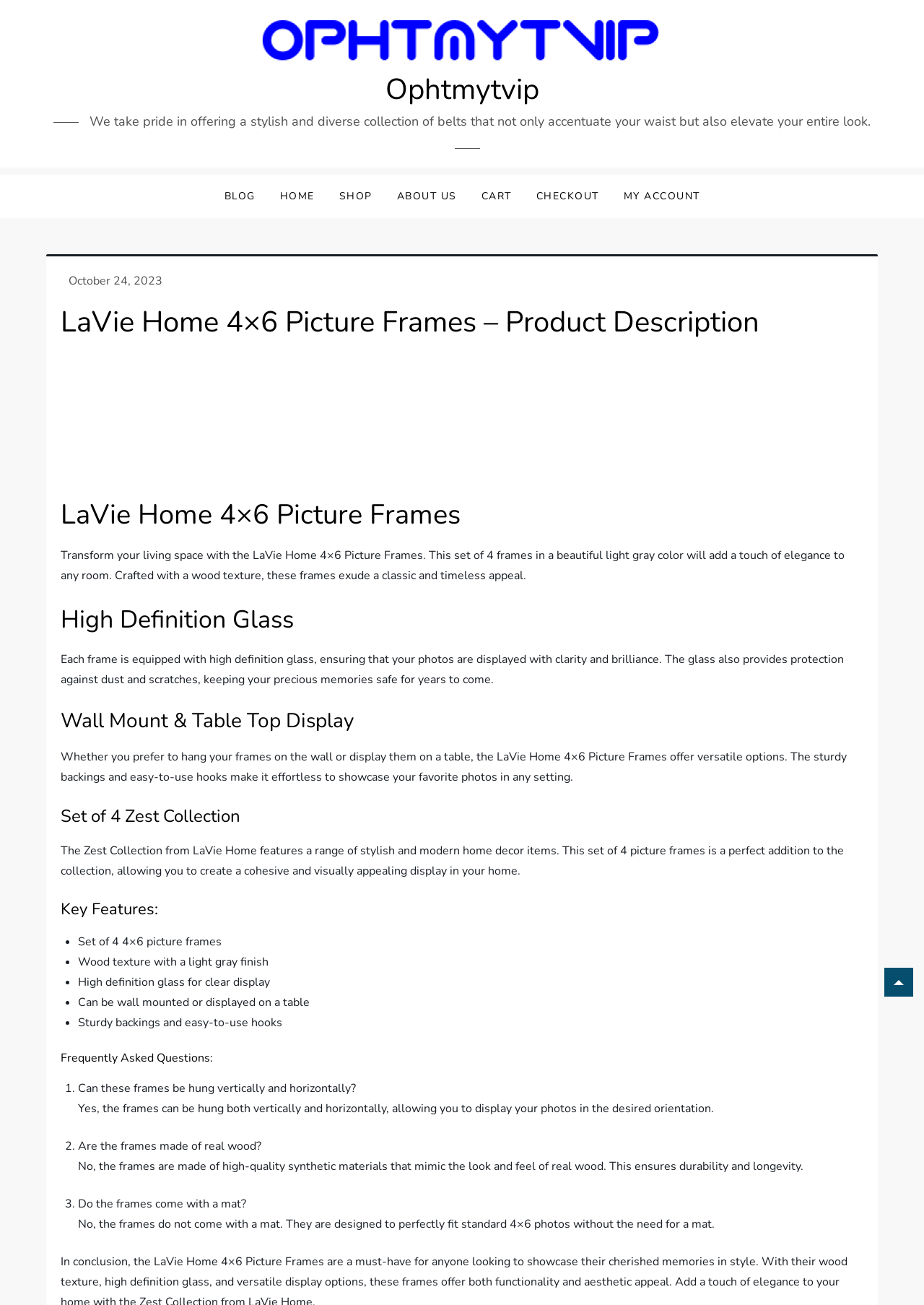Determine the bounding box coordinates of the clickable element to complete this instruction: "Click on the 'HOME' link". Provide the coordinates in the format of four float numbers between 0 and 1, [left, top, right, bottom].

[0.291, 0.134, 0.352, 0.167]